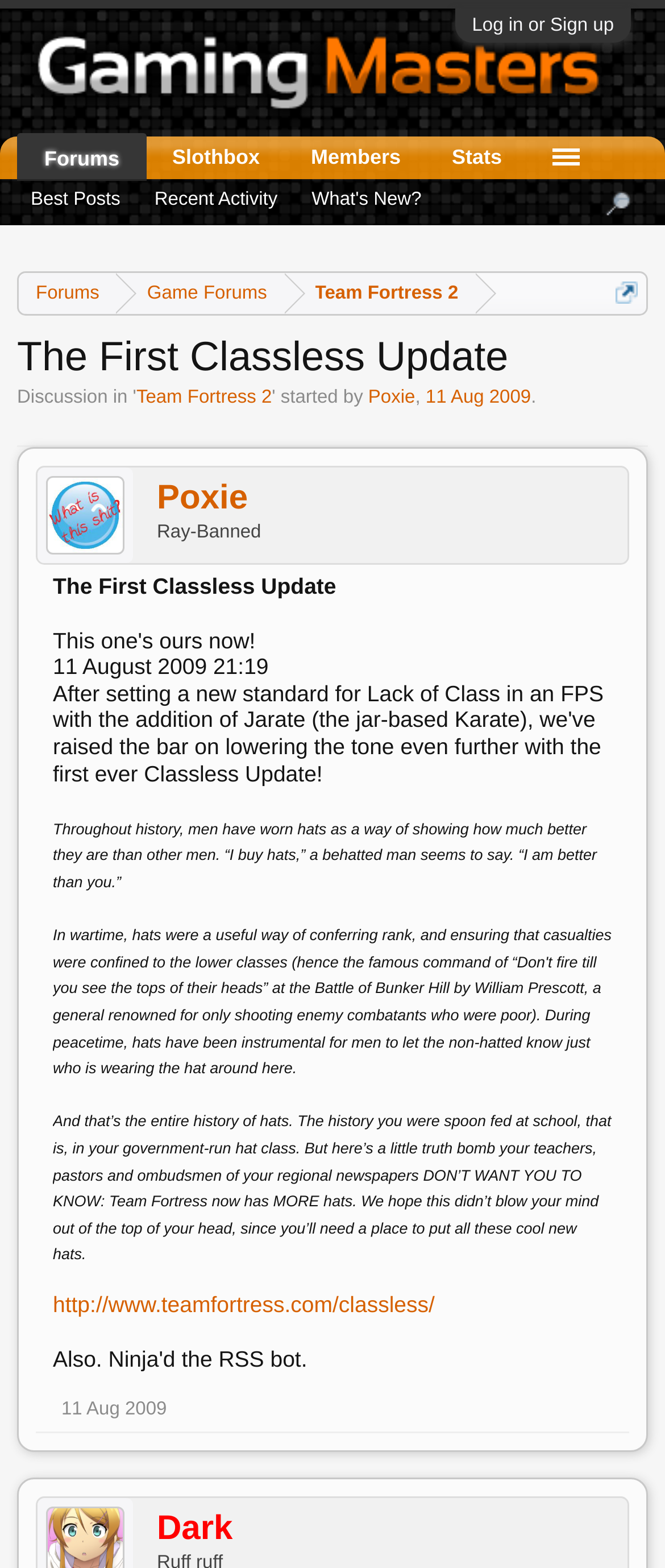Find the bounding box of the UI element described as follows: "11 Aug 2009".

[0.092, 0.893, 0.251, 0.906]